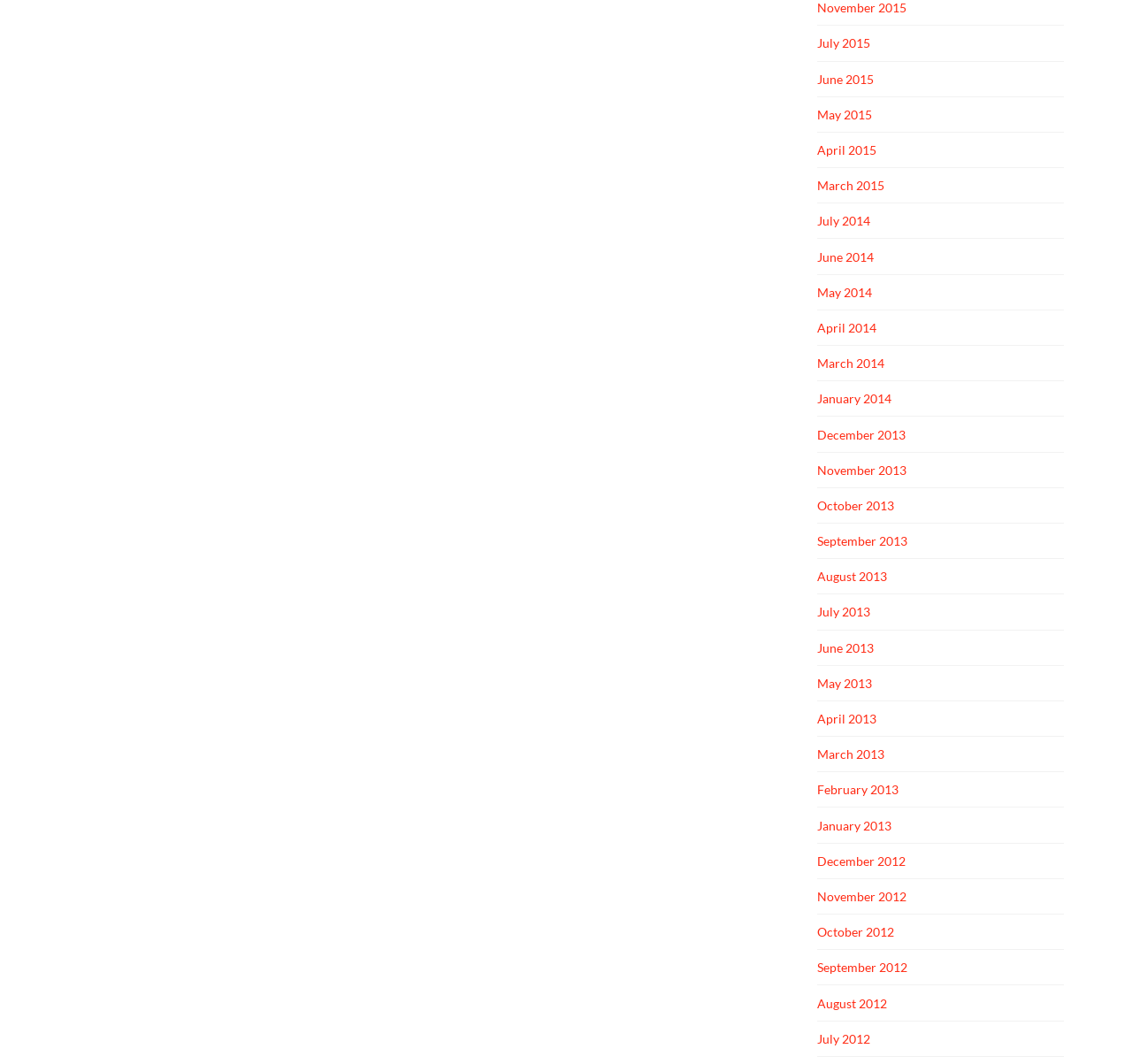Please identify the bounding box coordinates of the element's region that should be clicked to execute the following instruction: "View January 2013". The bounding box coordinates must be four float numbers between 0 and 1, i.e., [left, top, right, bottom].

[0.722, 0.769, 0.787, 0.783]